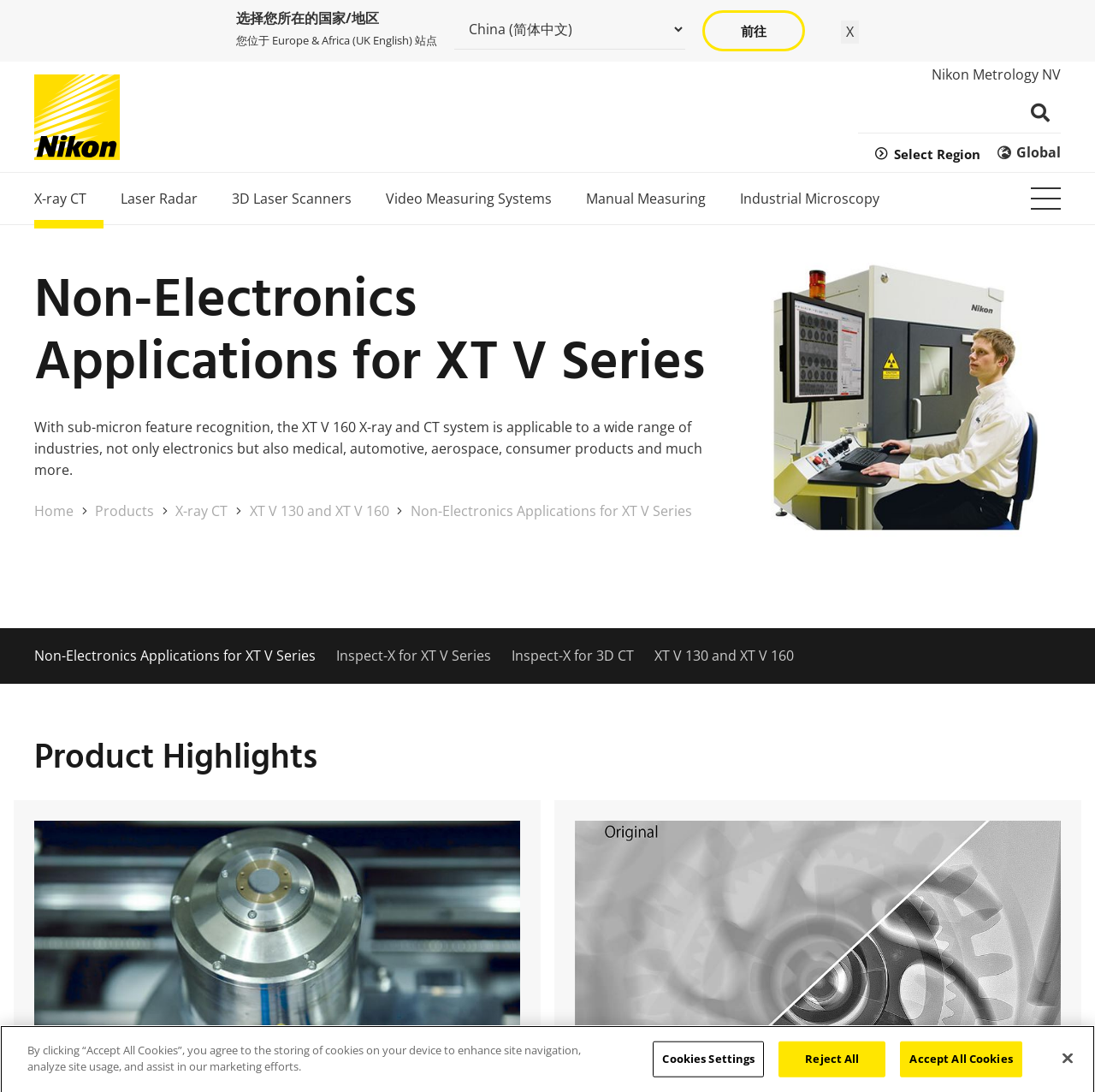With reference to the screenshot, provide a detailed response to the question below:
How many links are in the bottom navigation menu?

I counted the number of links in the bottom navigation menu, which are 'Home', 'Products', 'X-ray CT', 'XT V 130 and XT V 160', and 'Non-Electronics Applications for XT V Series'. There are 5 links in the bottom navigation menu.